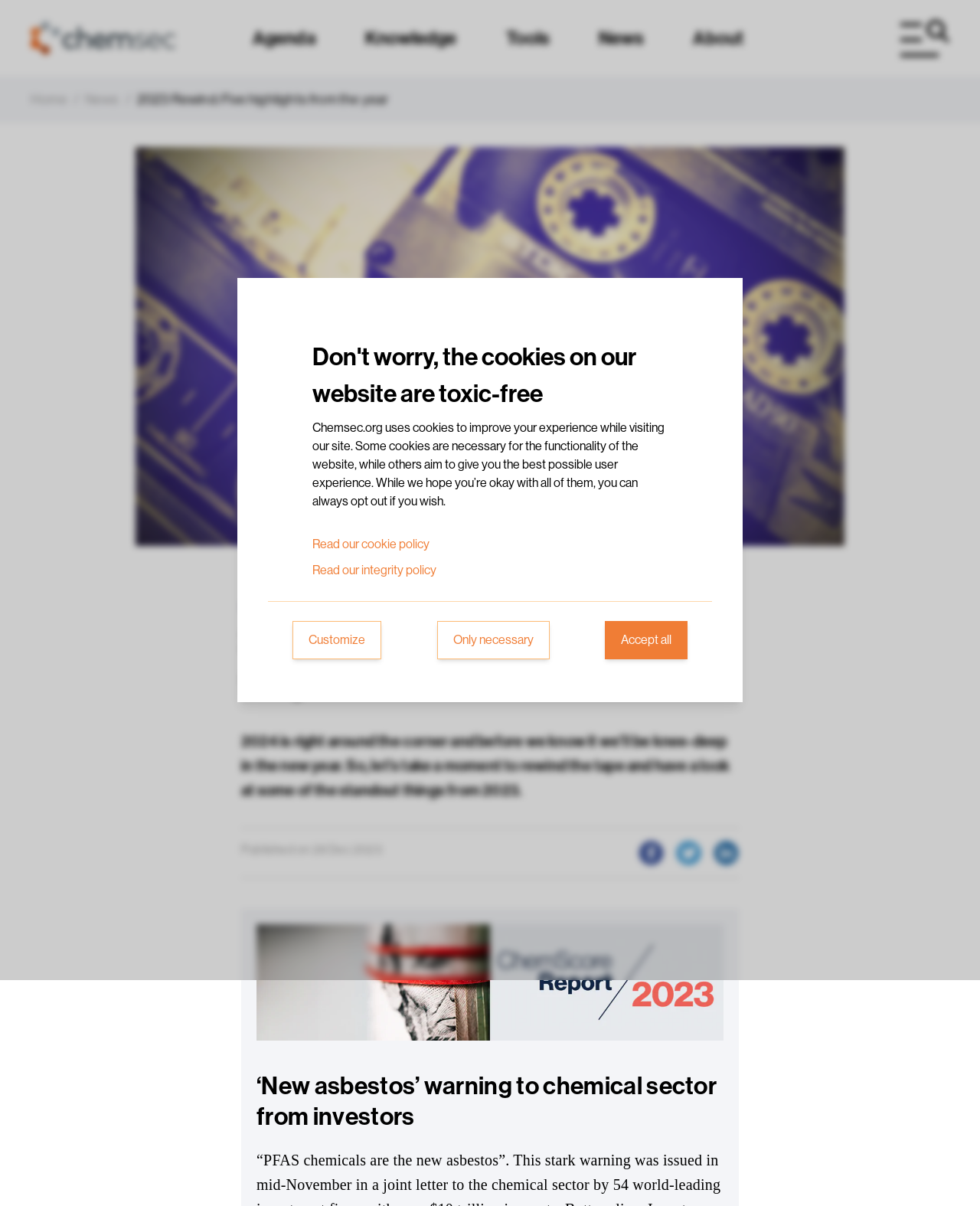Identify the bounding box coordinates for the UI element described as: "Chemical Pollution".

[0.246, 0.493, 0.754, 0.514]